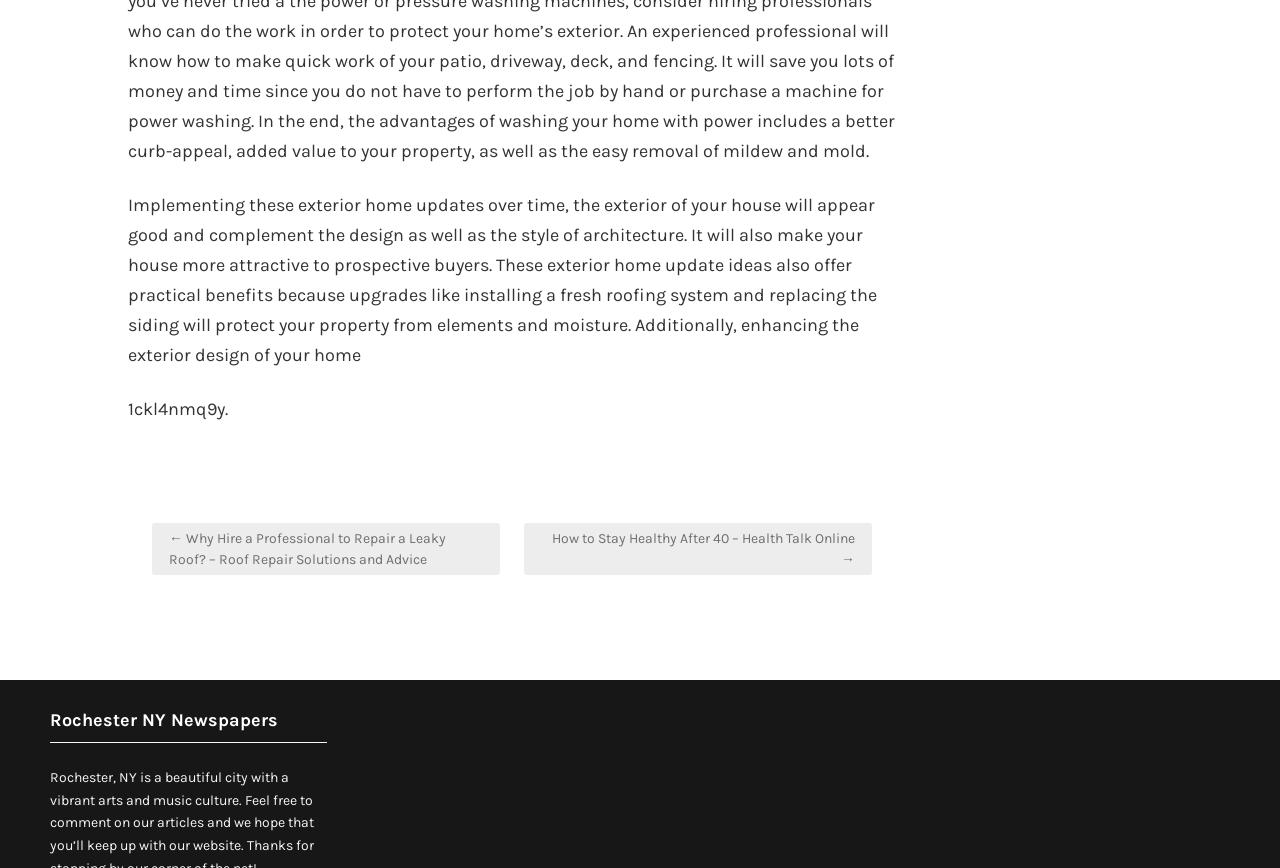Please look at the image and answer the question with a detailed explanation: What is the topic of the main article?

The main article appears to be discussing exterior home updates, as indicated by the static text 'Implementing these exterior home updates over time, the exterior of your house will appear good and complement the design as well as the style of architecture.'